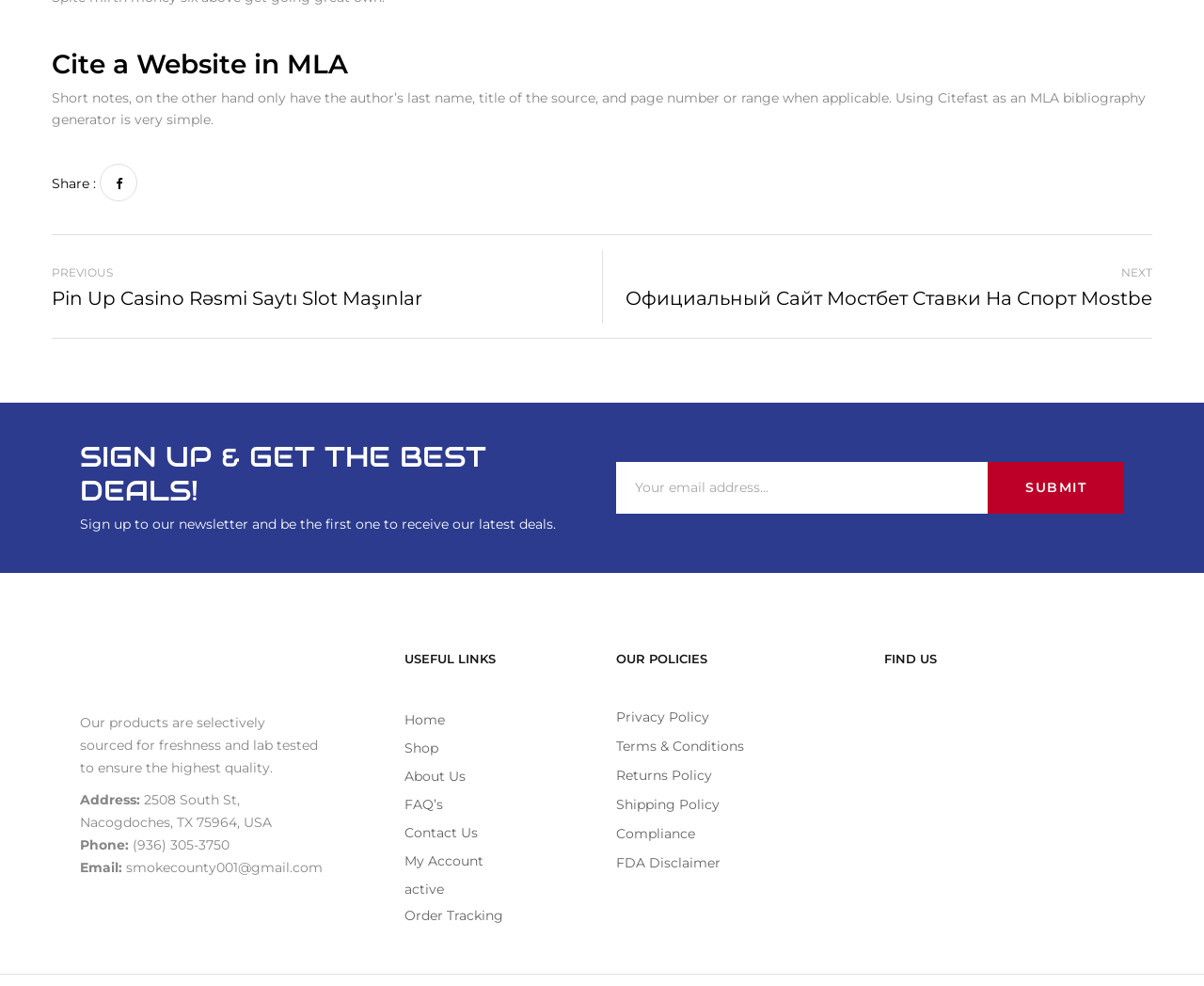Based on the element description title="Facebook", identify the bounding box coordinates for the UI element. The coordinates should be in the format (top-left x, top-left y, bottom-right x, bottom-right y) and within the 0 to 1 range.

[0.083, 0.166, 0.114, 0.204]